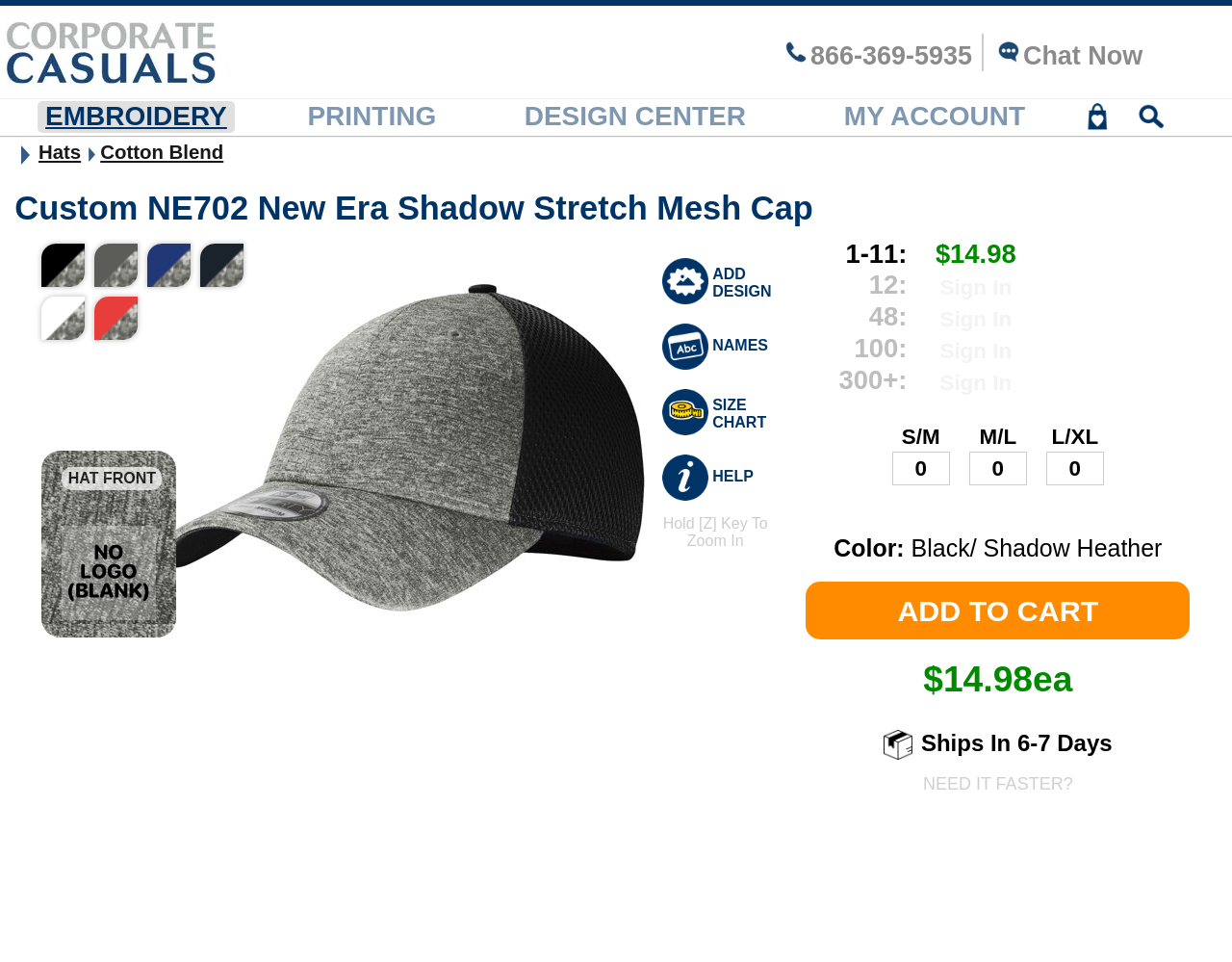Determine the bounding box coordinates for the area that needs to be clicked to fulfill this task: "Search for products". The coordinates must be given as four float numbers between 0 and 1, i.e., [left, top, right, bottom].

[0.0, 0.35, 0.011, 0.429]